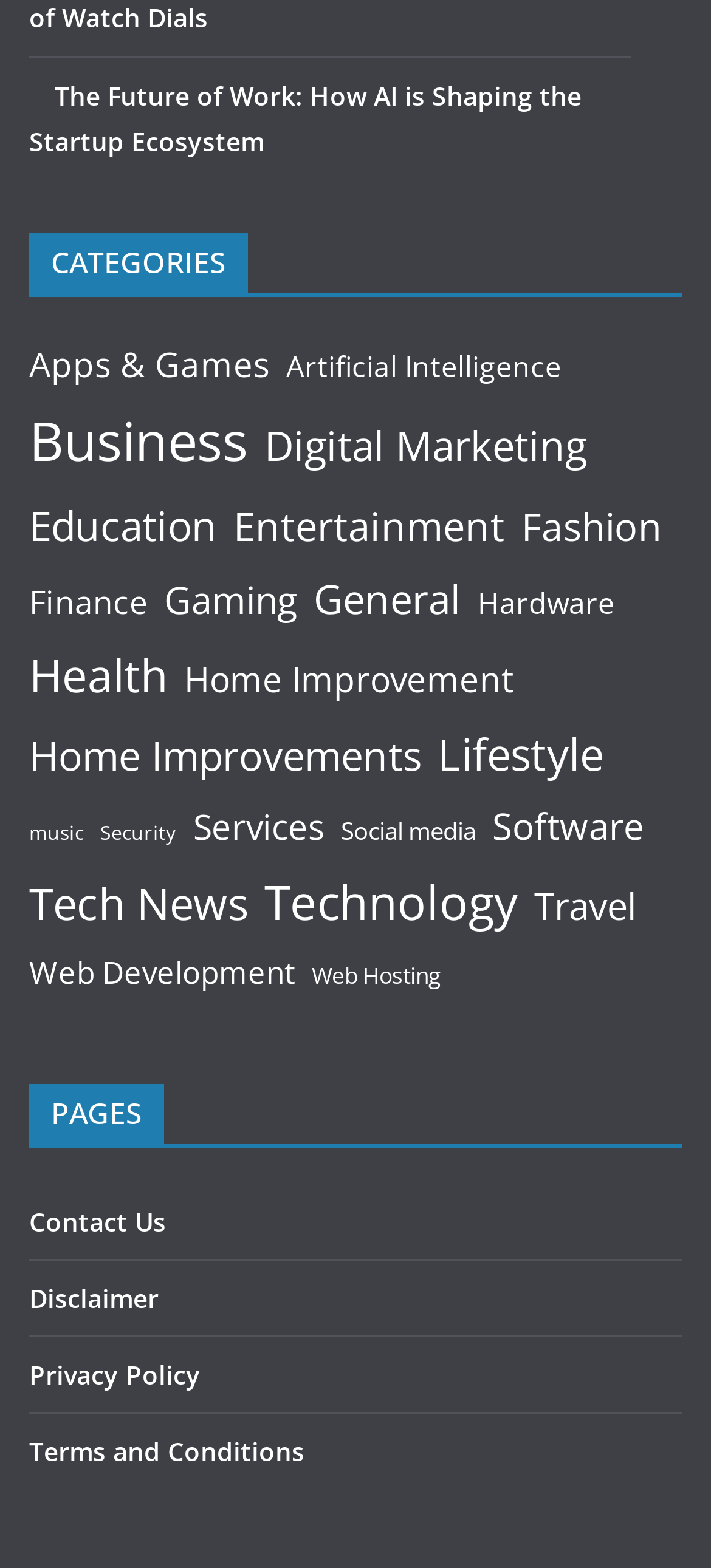Find the bounding box coordinates of the clickable element required to execute the following instruction: "Contact Us". Provide the coordinates as four float numbers between 0 and 1, i.e., [left, top, right, bottom].

[0.041, 0.767, 0.233, 0.79]